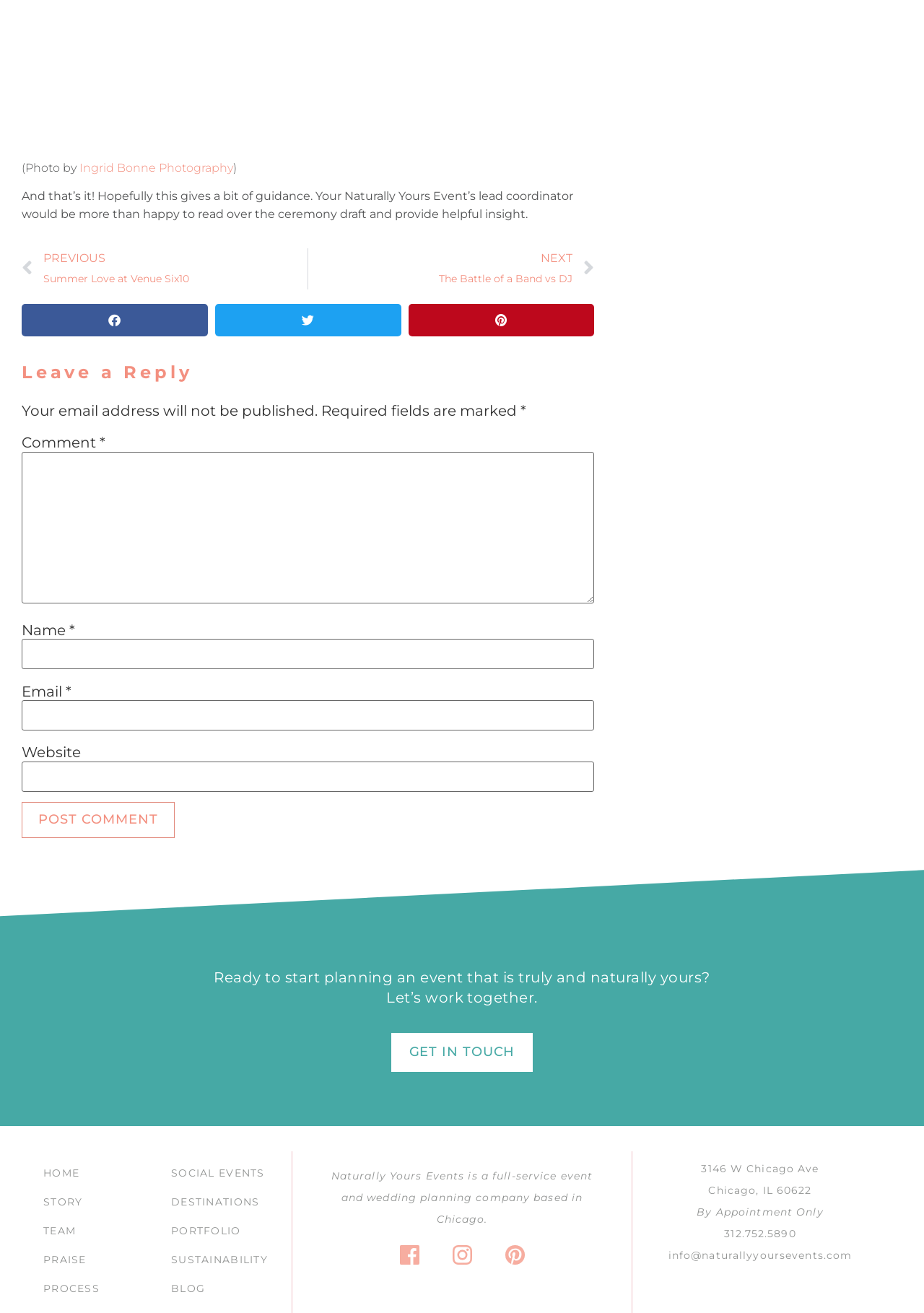What is the address of the company?
Please provide a detailed and thorough answer to the question.

I found this answer by looking at the text '3146 W Chicago Ave' and 'Chicago, IL 60622' which are located at the bottom of the webpage, above the phone number and email.